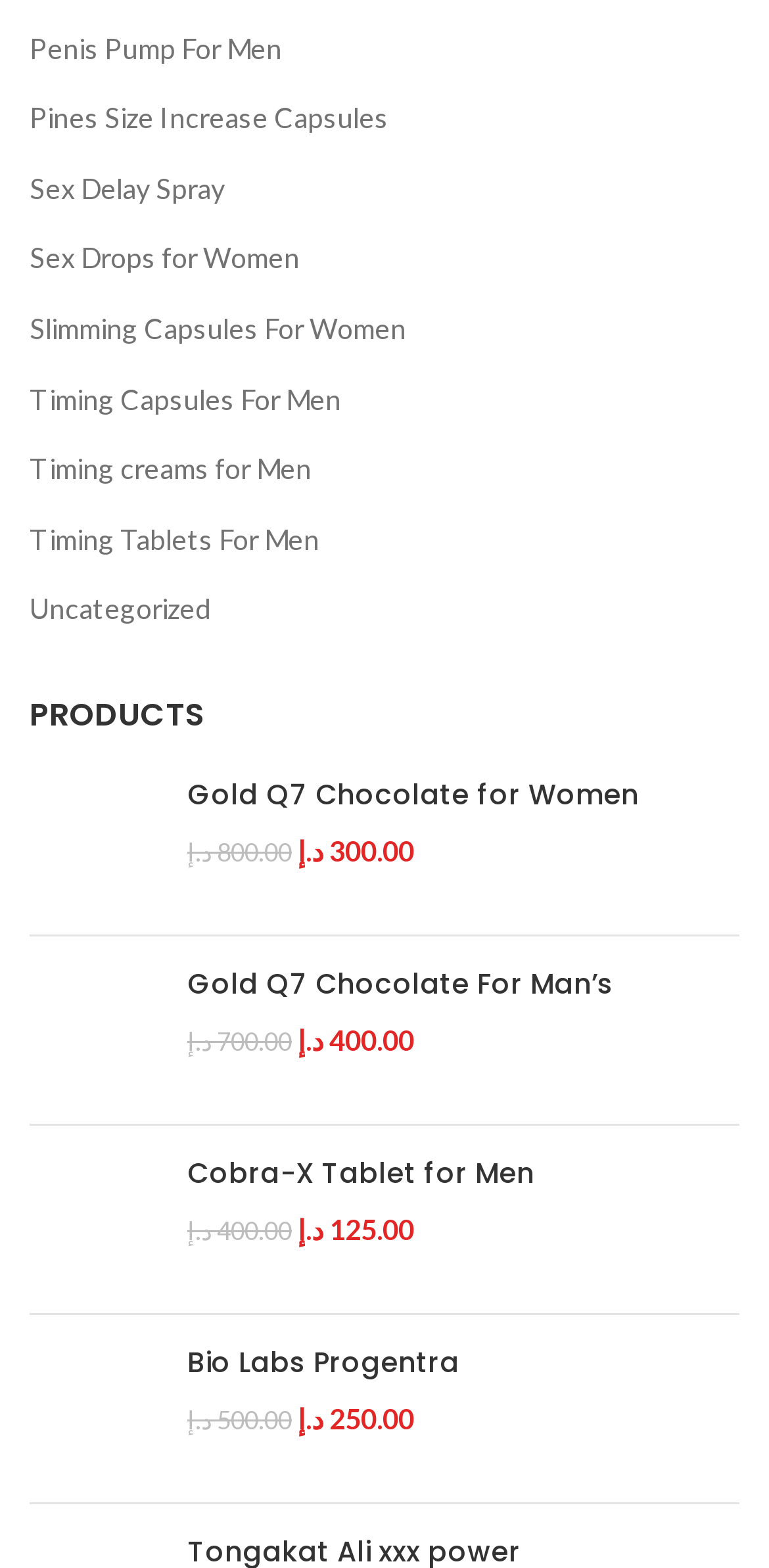How many product categories are there?
Please interpret the details in the image and answer the question thoroughly.

I counted the number of links above the 'PRODUCTS' heading, which are 'Penis Pump For Men', 'Pines Size Increase Capsules', 'Sex Delay Spray', 'Sex Drops for Women', 'Slimming Capsules For Women', 'Timing Capsules For Men', 'Timing creams for Men', and 'Timing Tablets For Men'. There are 8 links in total.